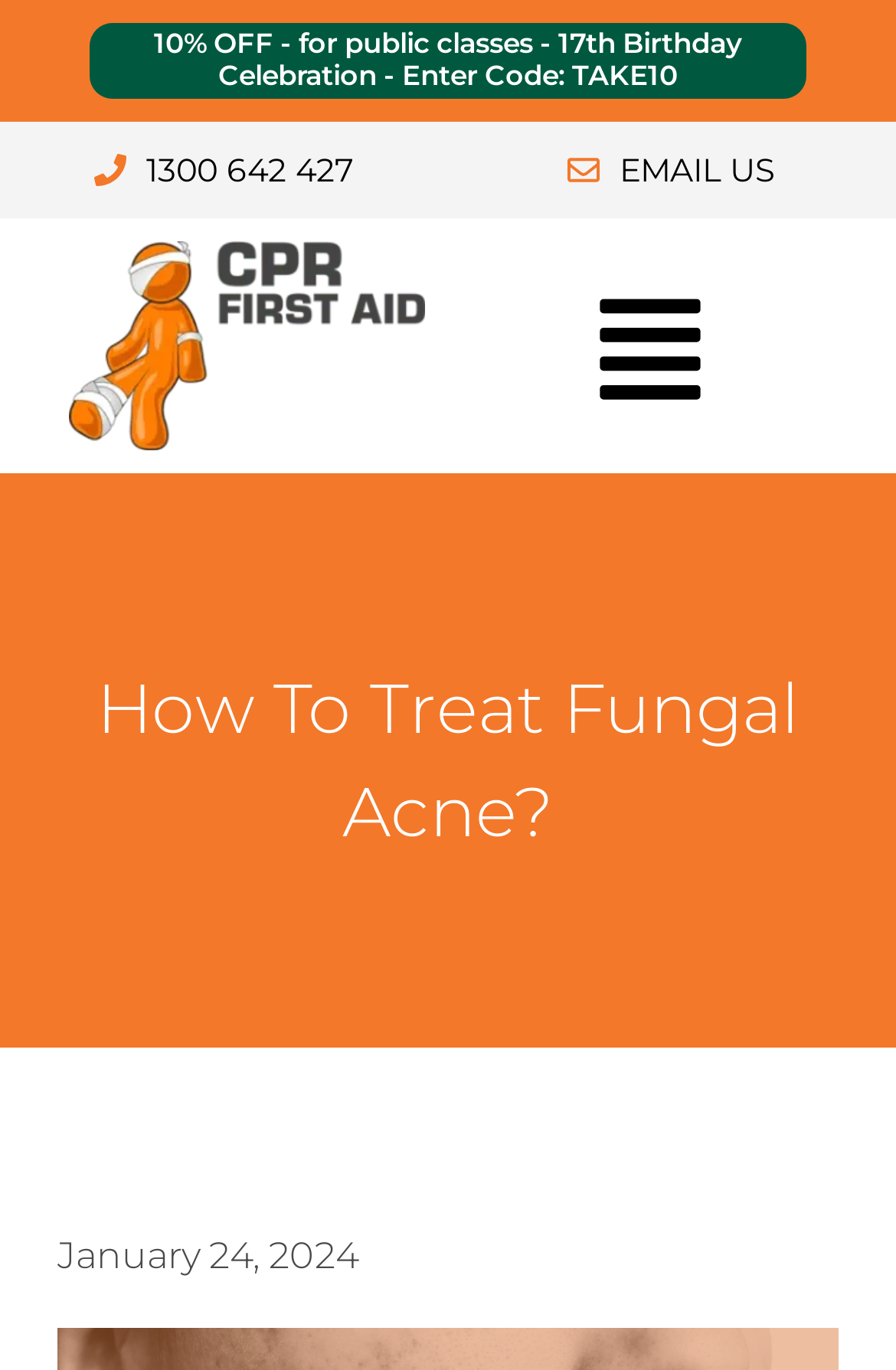Find the main header of the webpage and produce its text content.

How To Treat Fungal Acne?